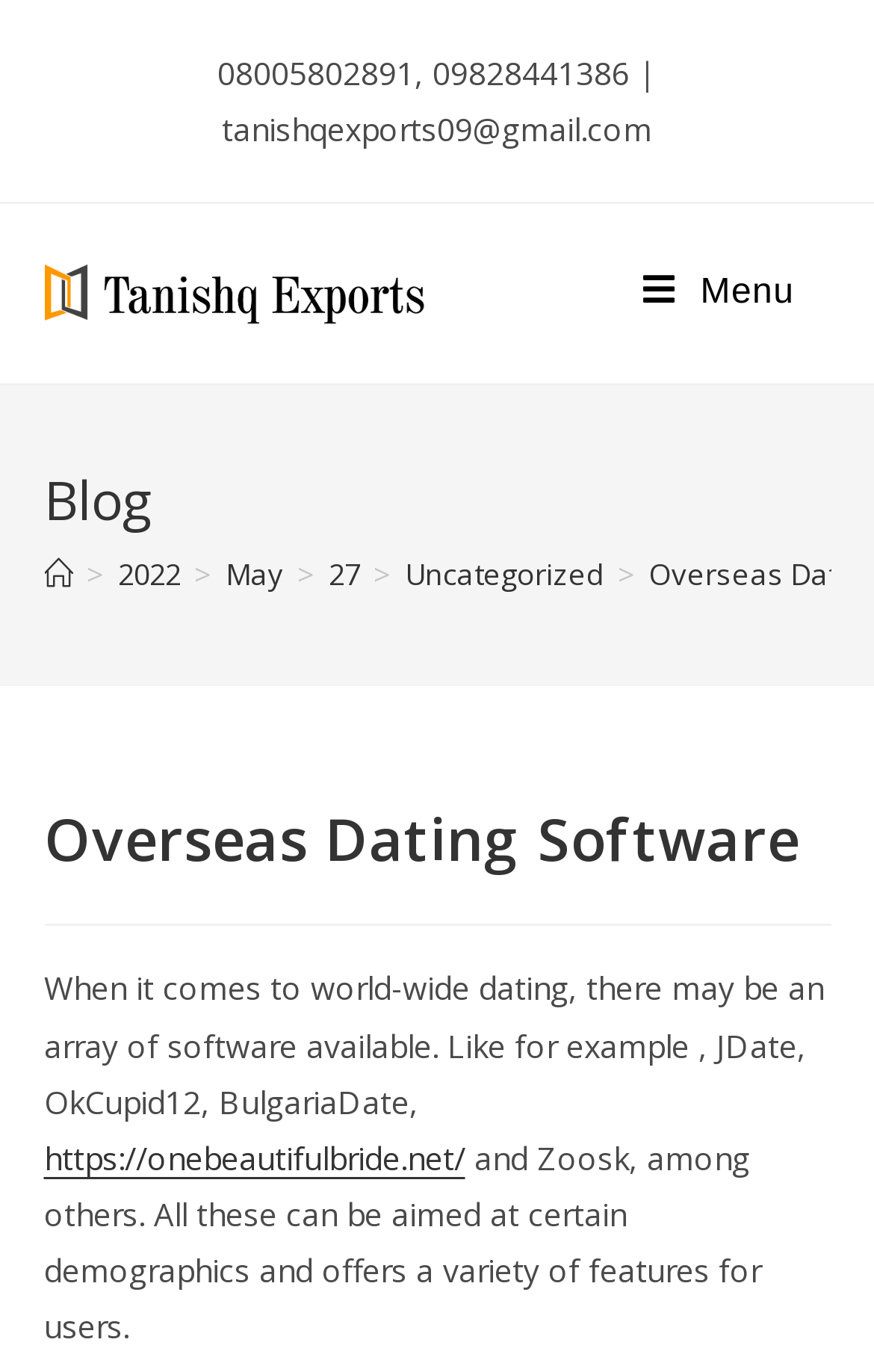Specify the bounding box coordinates of the area to click in order to execute this command: 'visit the https://onebeautifulbride.net/ website'. The coordinates should consist of four float numbers ranging from 0 to 1, and should be formatted as [left, top, right, bottom].

[0.05, 0.828, 0.532, 0.859]